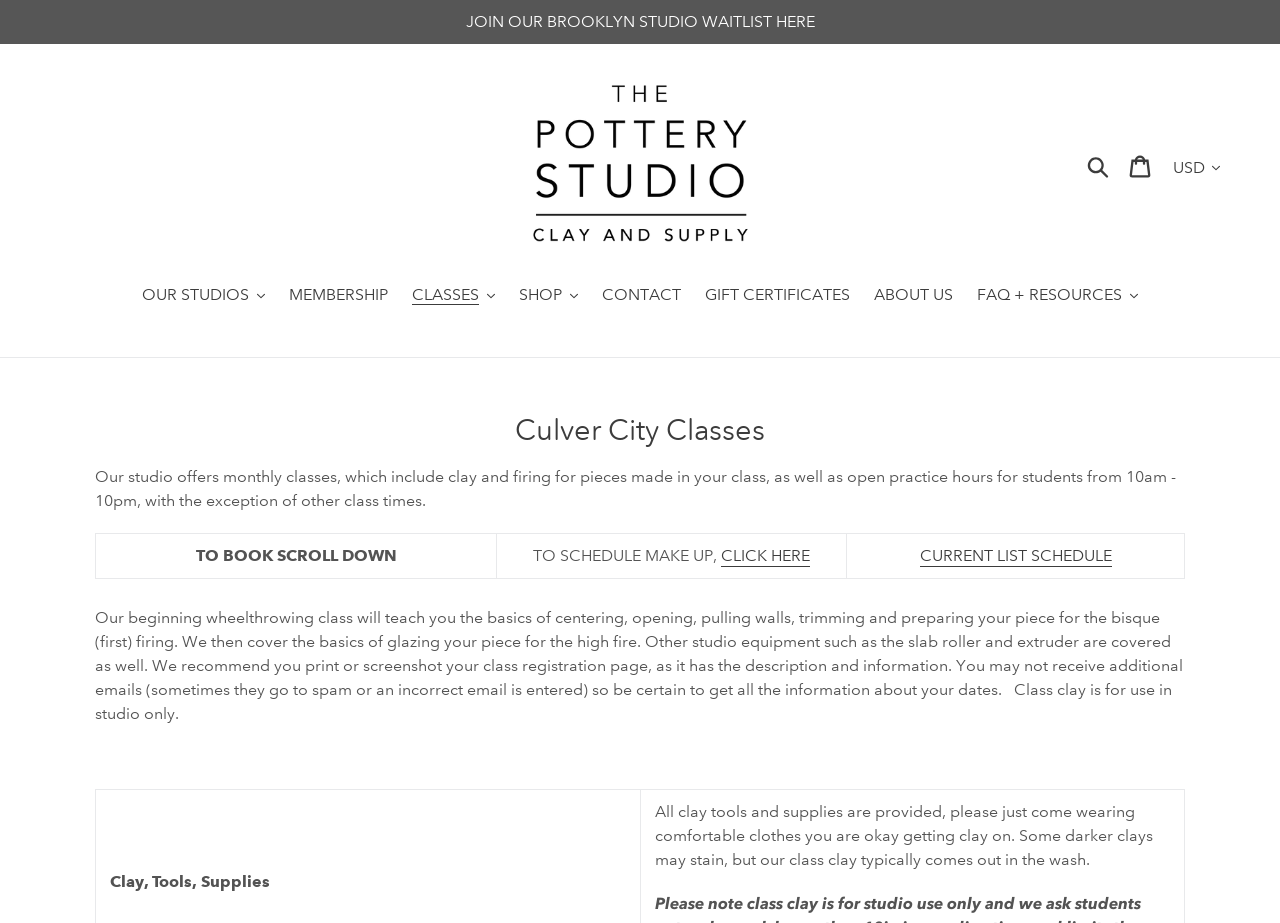Kindly determine the bounding box coordinates of the area that needs to be clicked to fulfill this instruction: "Search for something".

[0.844, 0.165, 0.873, 0.194]